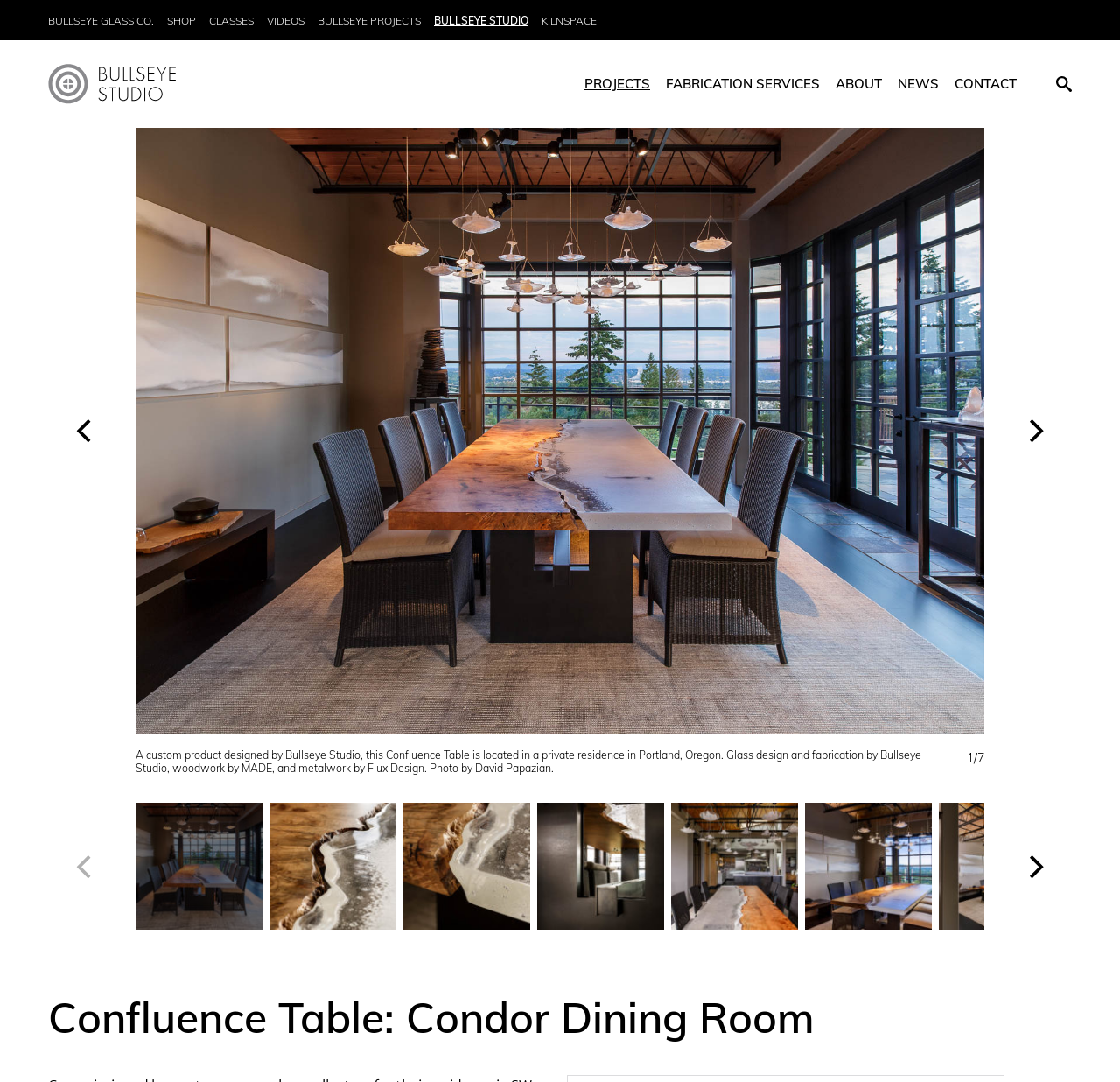Create a detailed narrative of the webpage’s visual and textual elements.

The webpage is about a custom product, the Confluence Table, designed by Bullseye Studio. At the top, there are seven navigation links: "BULLSEYE GLASS CO.", "SHOP", "CLASSES", "VIDEOS", "BULLSEYE PROJECTS", "BULLSEYE STUDIO", and "KILNSPACE". To the right of these links, there is a logo image. Below the navigation links, there are five more links: "PROJECTS", "FABRICATION SERVICES", "ABOUT", "NEWS", and "CONTACT". 

On the right side of the page, there is a "Toggle Search" button with an image. Below this button, there is a large image with a caption describing the Confluence Table, which is a custom product designed by Bullseye Studio, located in a private residence in Portland, Oregon. The caption also credits the designers and fabricators involved in the project. 

To the right of the caption, there is a "1/7" indicator, suggesting that there are six more images related to the Confluence Table. Below the caption, there are navigation buttons to move through these images, with a "Previous" button on the left and a "Next" button on the right. There are also six small images below the navigation buttons, which appear to be thumbnails of the additional images. 

At the very bottom of the page, there is a header with the title "Confluence Table: Condor Dining Room".